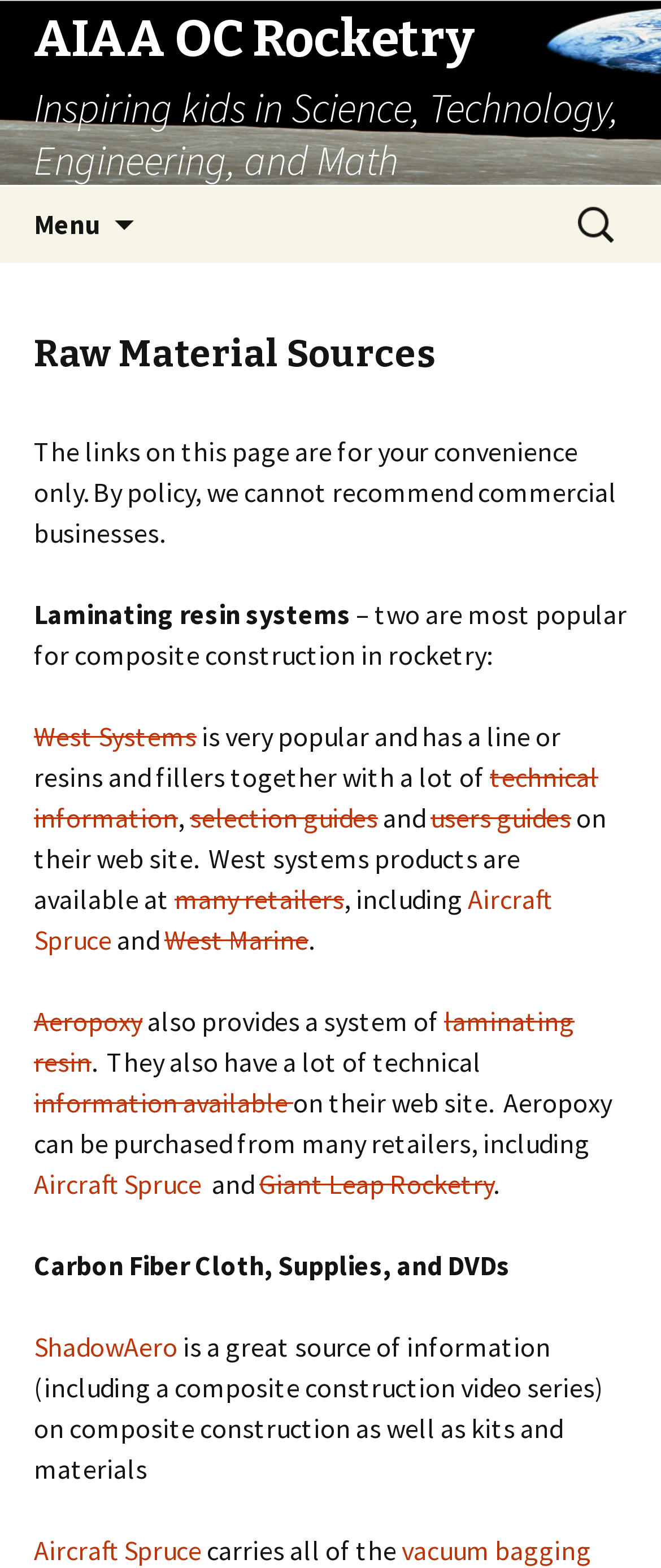Could you locate the bounding box coordinates for the section that should be clicked to accomplish this task: "Click on the menu button".

[0.0, 0.119, 0.203, 0.167]